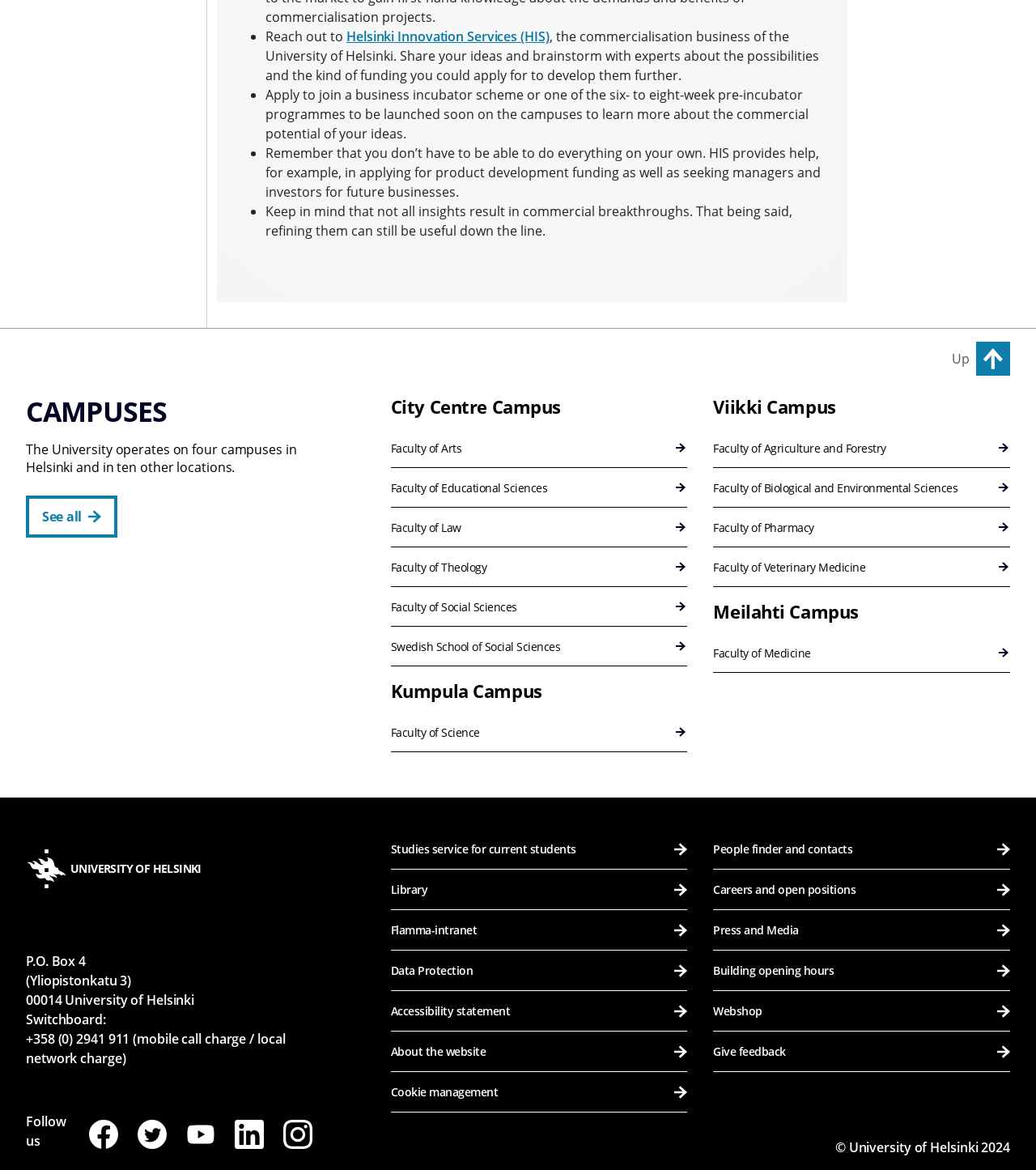Give a one-word or short phrase answer to the question: 
How many campuses does the University operate on in Helsinki?

Four